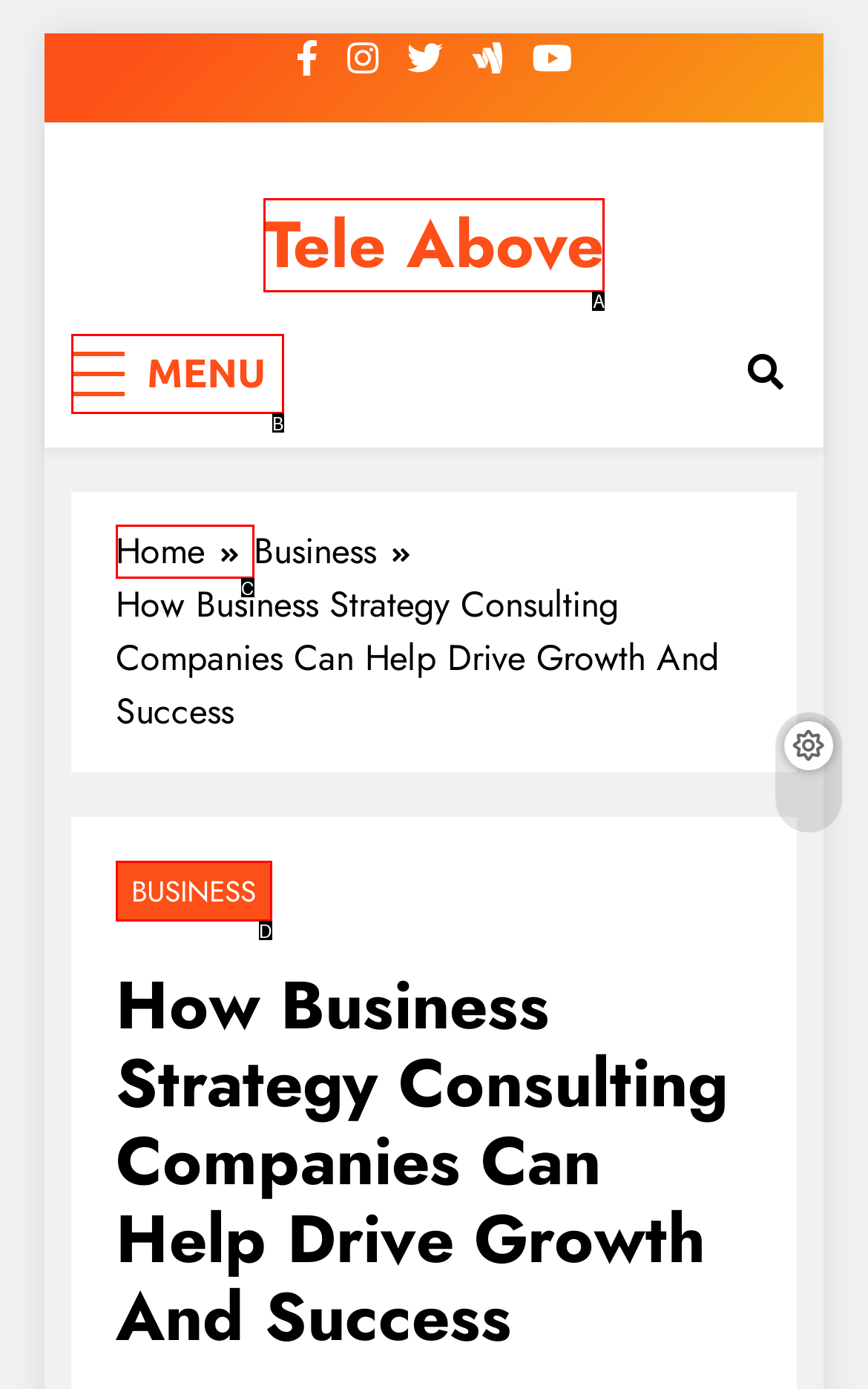Which lettered option matches the following description: Privacy Policy
Provide the letter of the matching option directly.

None